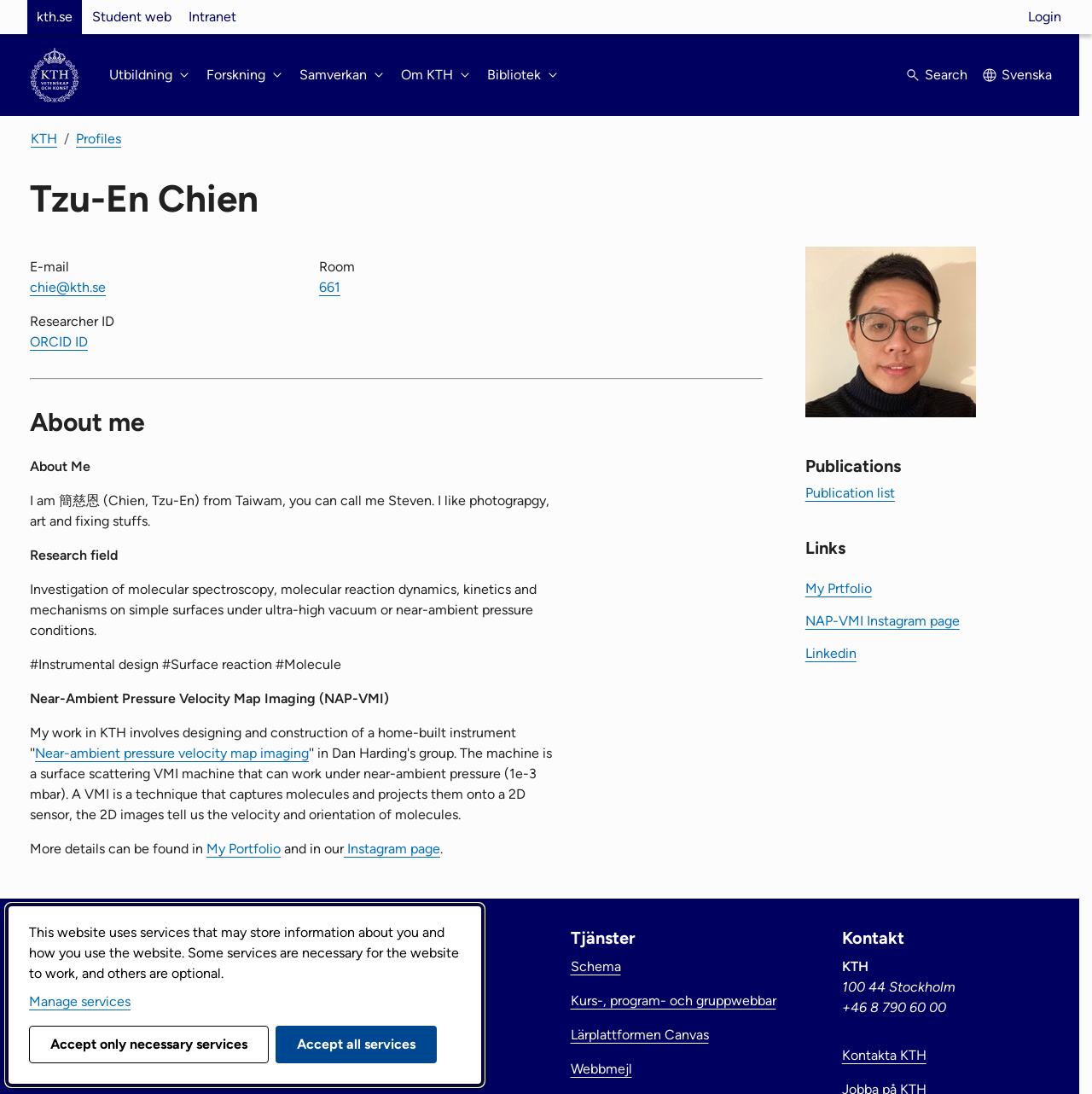Please specify the bounding box coordinates of the element that should be clicked to execute the given instruction: 'Go to the 'Publications' section'. Ensure the coordinates are four float numbers between 0 and 1, expressed as [left, top, right, bottom].

[0.737, 0.41, 0.961, 0.441]